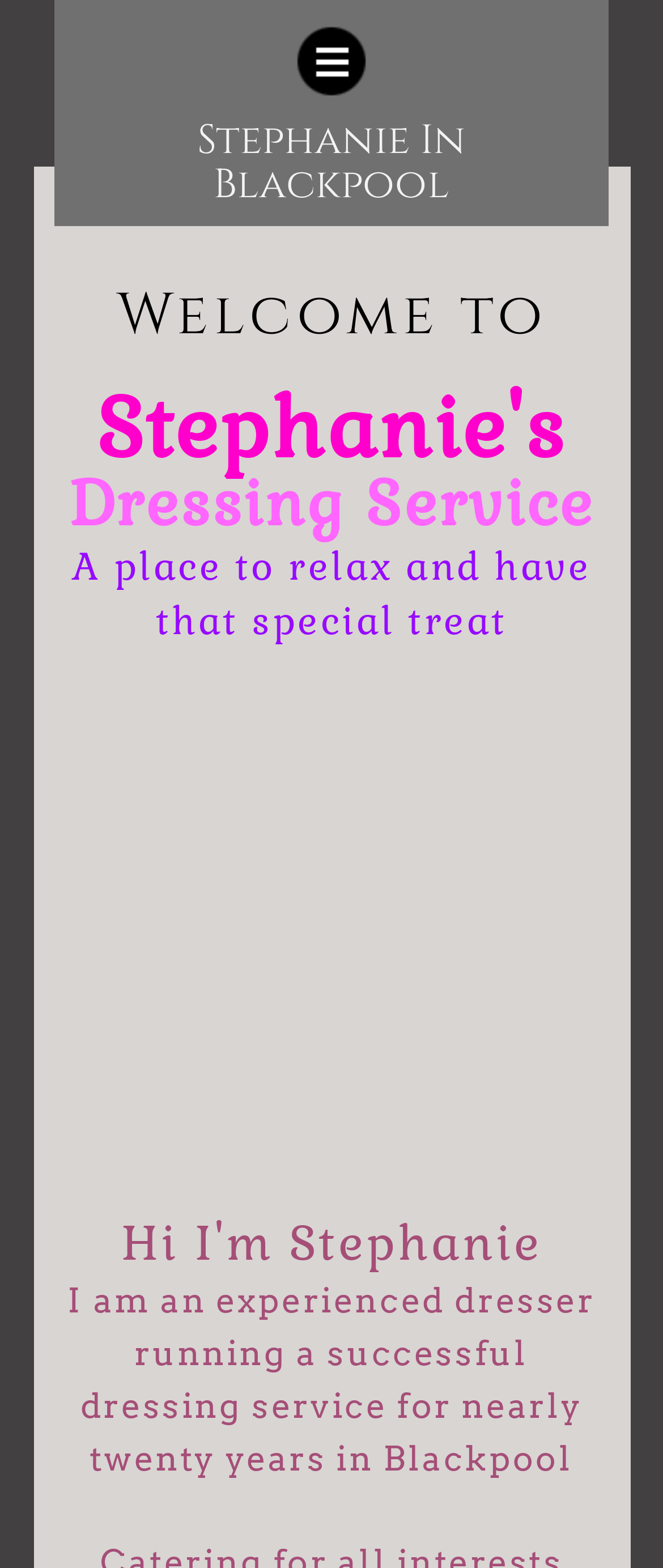What is the location of the service?
Use the image to give a comprehensive and detailed response to the question.

The location 'Blackpool' is mentioned in the heading 'Stephanie In Blackpool' and also in the paragraph describing the service, indicating that the service is located in Blackpool.